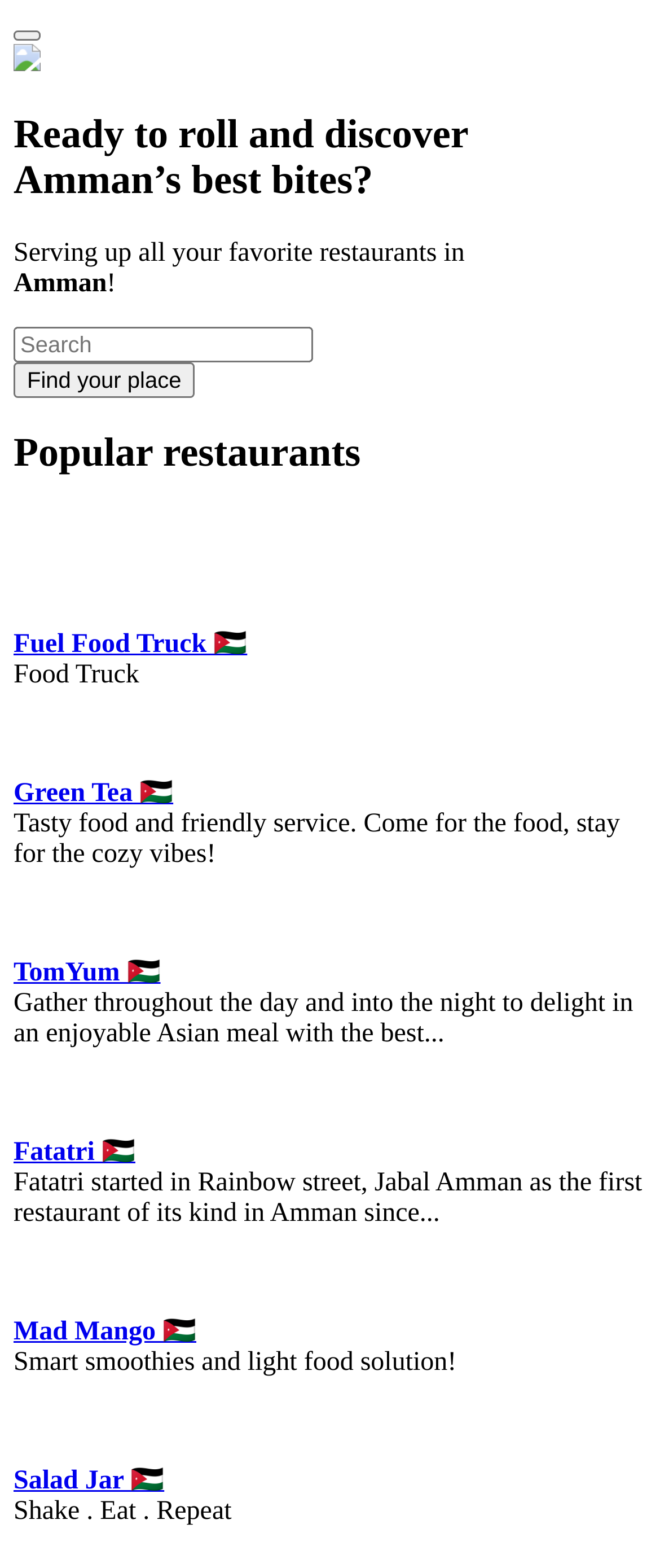Produce an extensive caption that describes everything on the webpage.

The webpage is titled "Bites n' Bags" and appears to be a food delivery or discovery platform. At the top left corner, there is a button and an image, likely a logo or icon. Below this, a heading reads "Ready to roll and discover Amman’s best bites?" followed by a brief description "Serving up all your favorite restaurants in Amman!" with an exclamation mark.

A search bar is located below, with a placeholder text "Search" and a button "Find your place" to the right. Further down, a heading "Popular restaurants" is displayed, followed by a series of restaurant listings. Each listing consists of an image, a link to the restaurant's page, and a brief description or review. The restaurants listed include Fuel Food Truck, Green Tea, TomYum, Fatatri, Mad Mango, and Salad Jar, each with its own unique description or tagline.

The layout of the webpage is organized, with clear headings and concise text, making it easy to navigate and discover new restaurants in Amman.